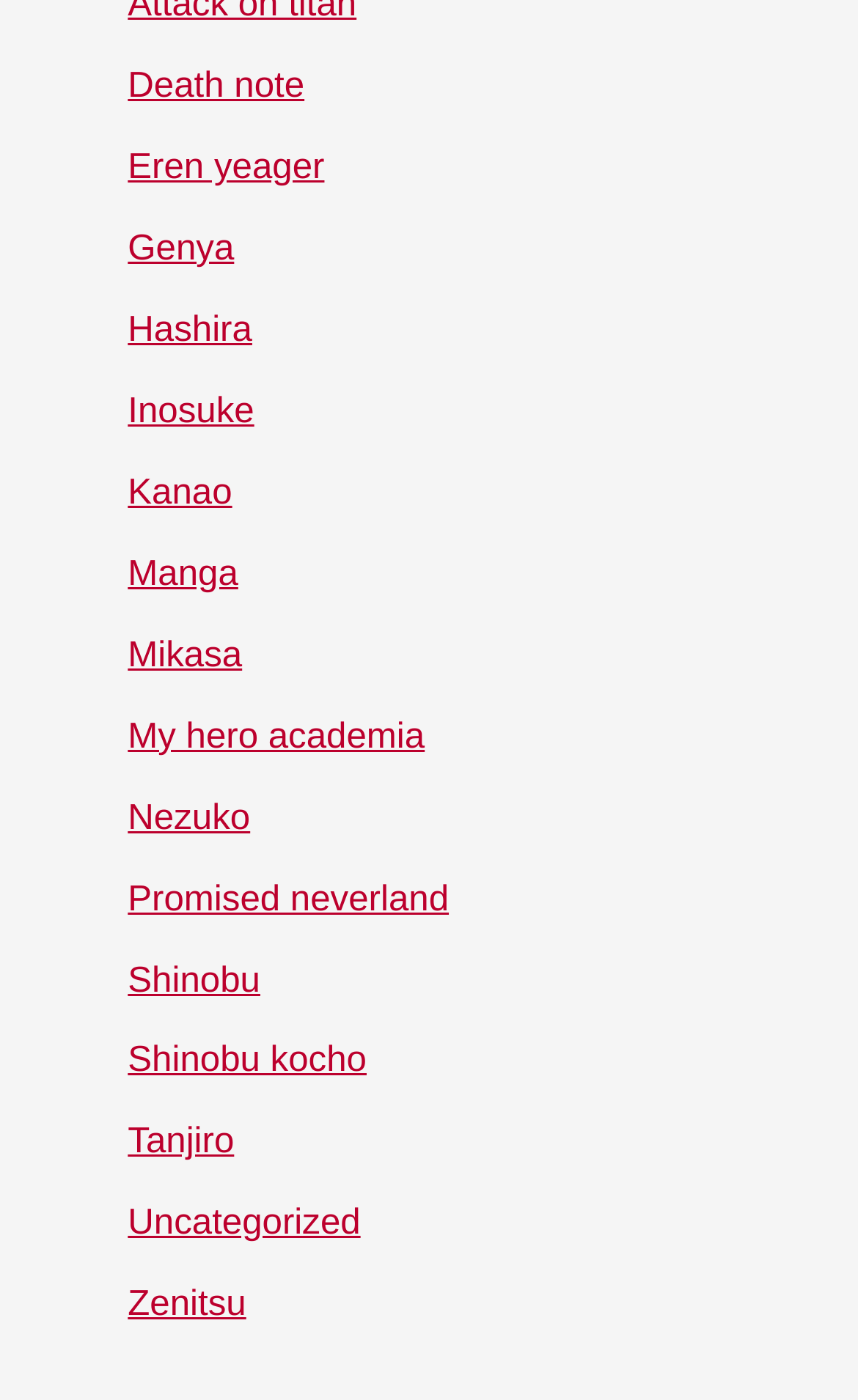Please identify the bounding box coordinates for the region that you need to click to follow this instruction: "View Eren yeager".

[0.149, 0.105, 0.378, 0.134]